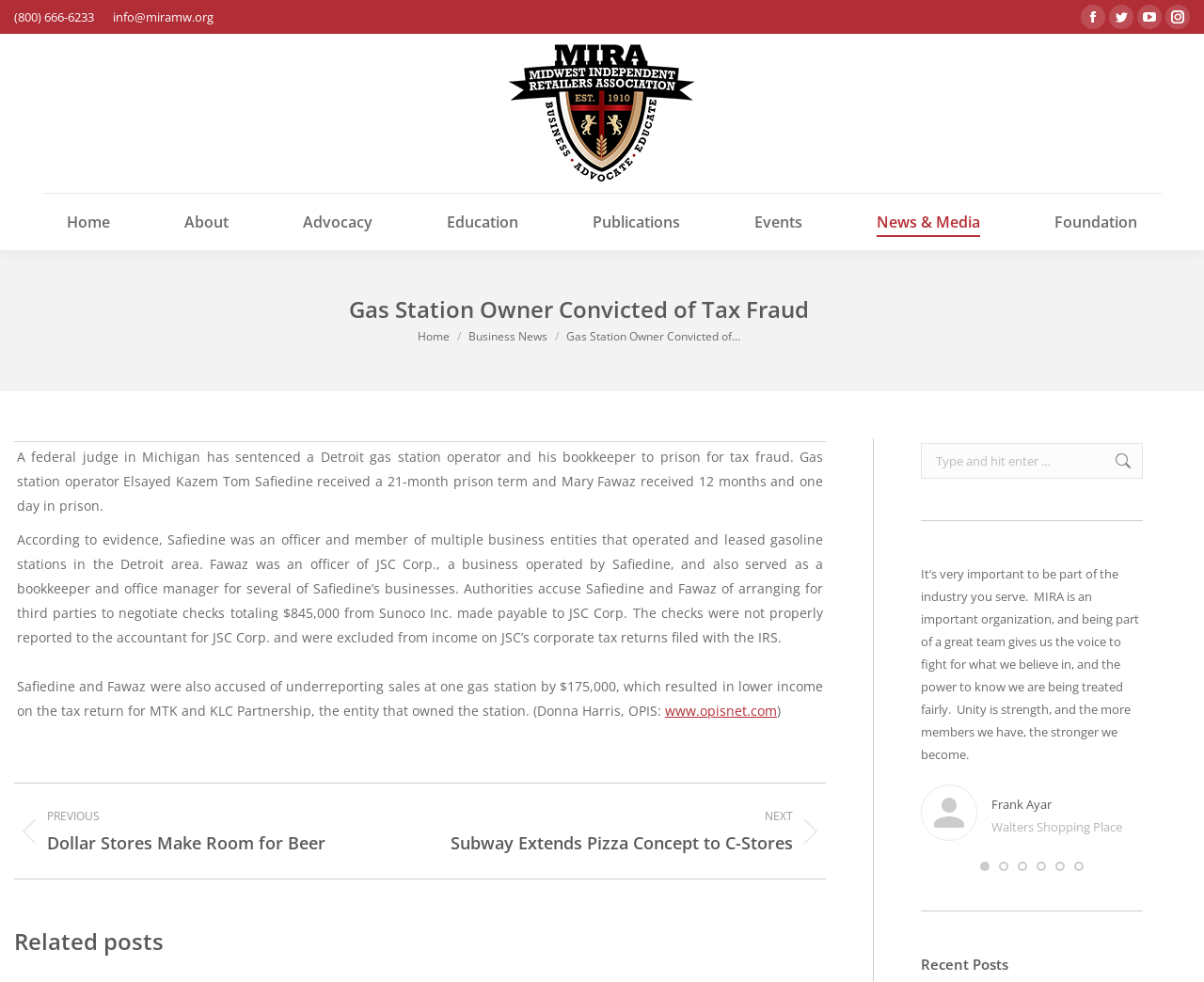Determine the bounding box coordinates for the HTML element mentioned in the following description: "News & Media". The coordinates should be a list of four floats ranging from 0 to 1, represented as [left, top, right, bottom].

[0.728, 0.213, 0.814, 0.239]